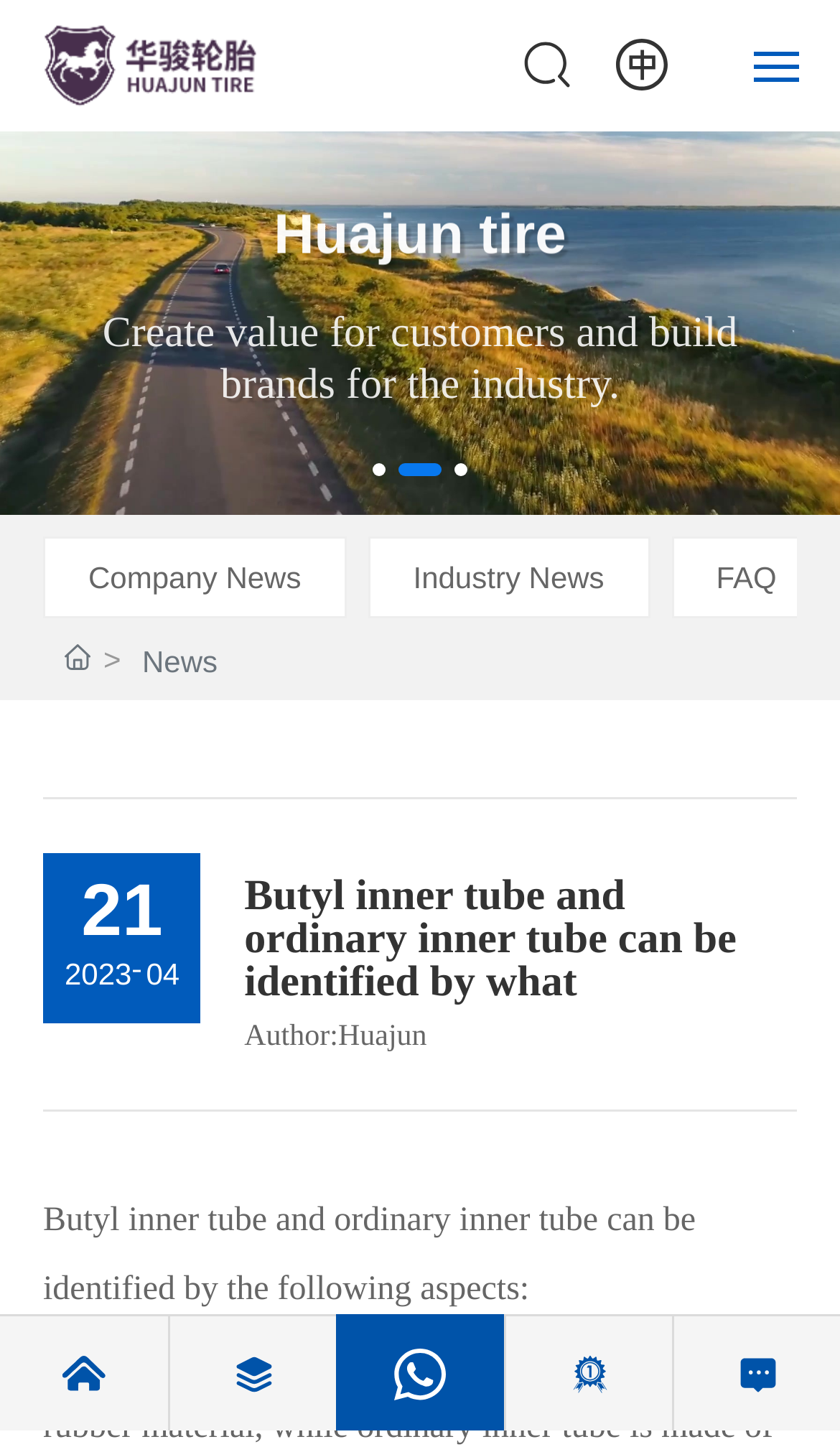Please identify the bounding box coordinates of the clickable region that I should interact with to perform the following instruction: "View the company news". The coordinates should be expressed as four float numbers between 0 and 1, i.e., [left, top, right, bottom].

[0.051, 0.371, 0.412, 0.428]